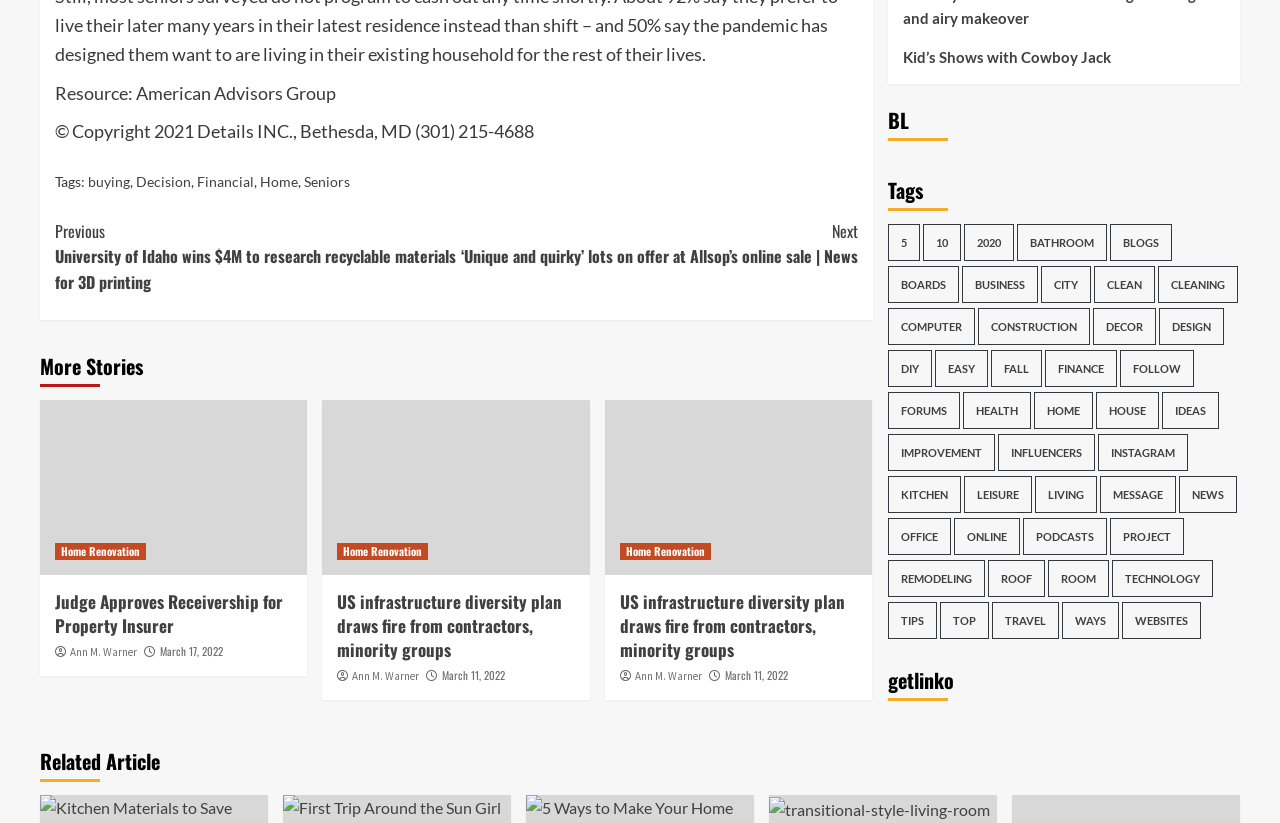What is the purpose of the 'Continue Reading' button?
Provide a concise answer using a single word or phrase based on the image.

To continue reading an article